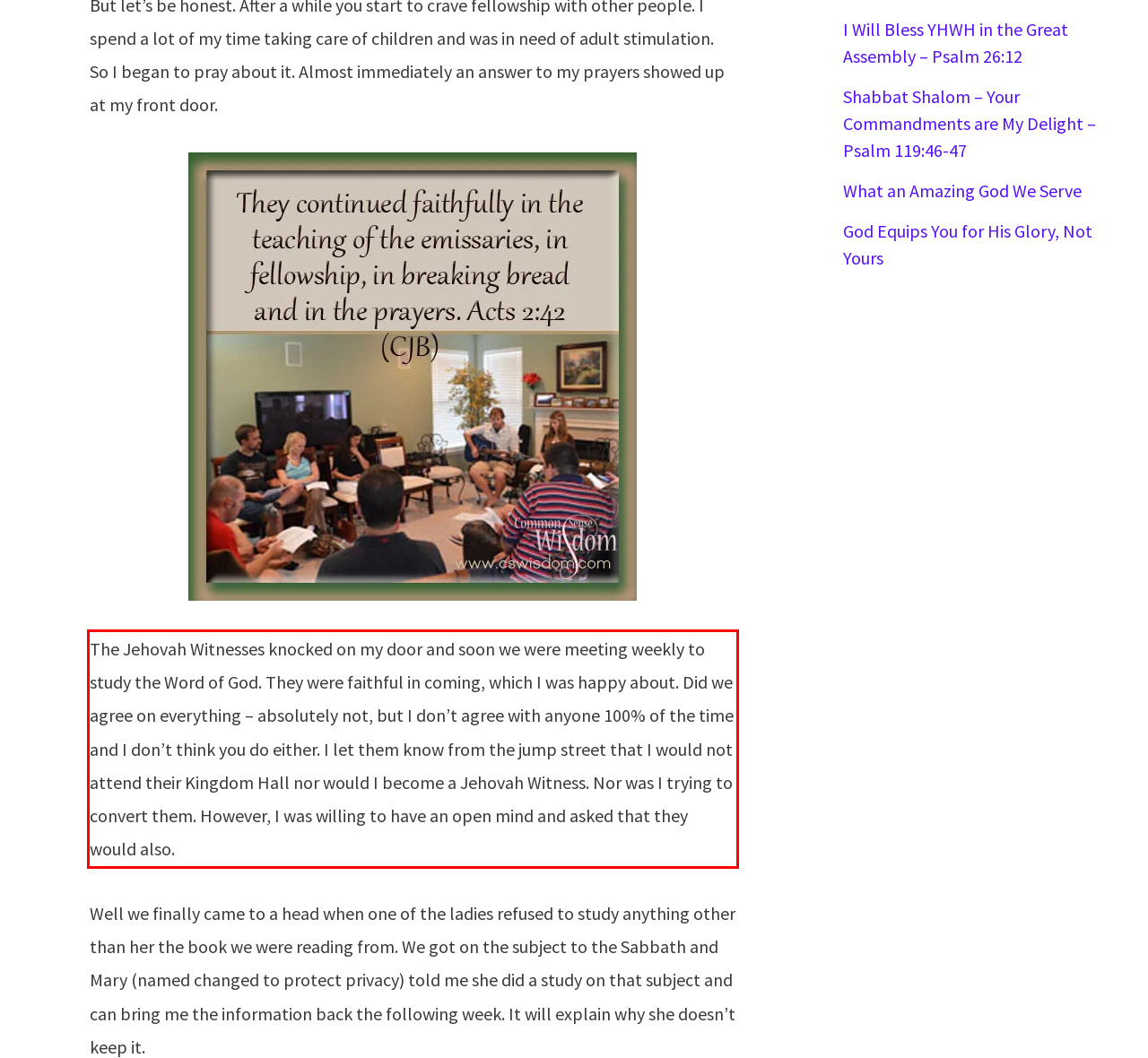Within the screenshot of the webpage, there is a red rectangle. Please recognize and generate the text content inside this red bounding box.

The Jehovah Witnesses knocked on my door and soon we were meeting weekly to study the Word of God. They were faithful in coming, which I was happy about. Did we agree on everything – absolutely not, but I don’t agree with anyone 100% of the time and I don’t think you do either. I let them know from the jump street that I would not attend their Kingdom Hall nor would I become a Jehovah Witness. Nor was I trying to convert them. However, I was willing to have an open mind and asked that they would also.